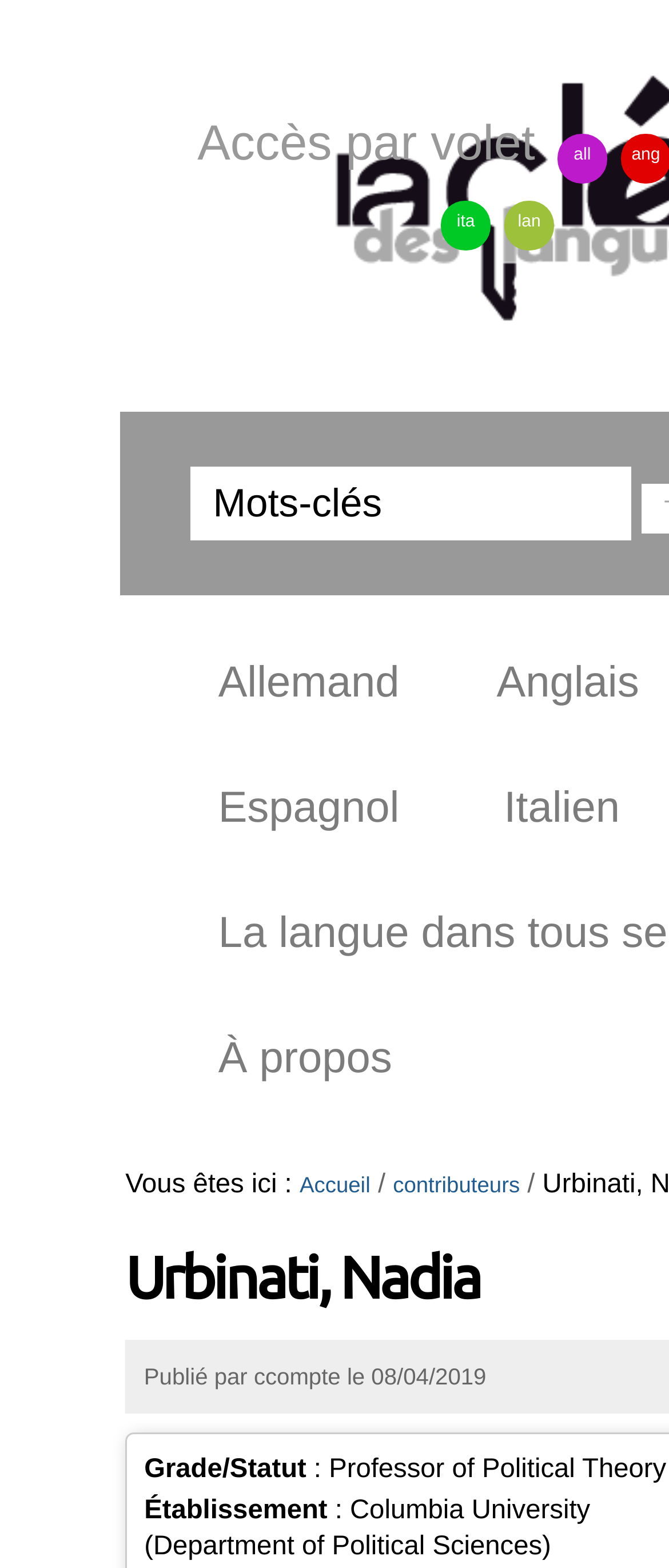Given the element description, predict the bounding box coordinates in the format (top-left x, top-left y, bottom-right x, bottom-right y), using floating point numbers between 0 and 1: Espagnol

[0.261, 0.485, 0.667, 0.565]